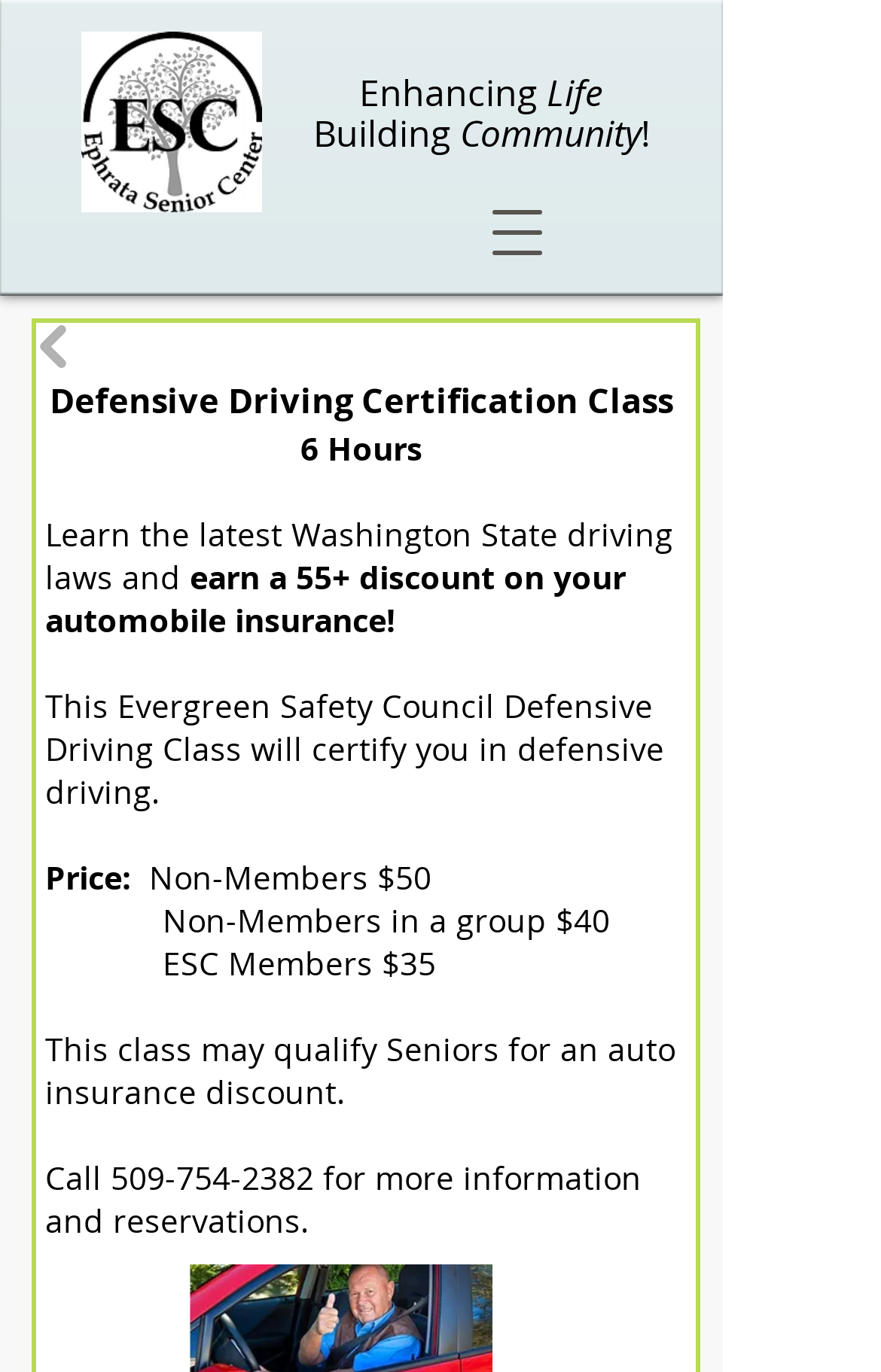Use one word or a short phrase to answer the question provided: 
What is the potential benefit of taking the Defensive Driving Class for Seniors?

Auto insurance discount